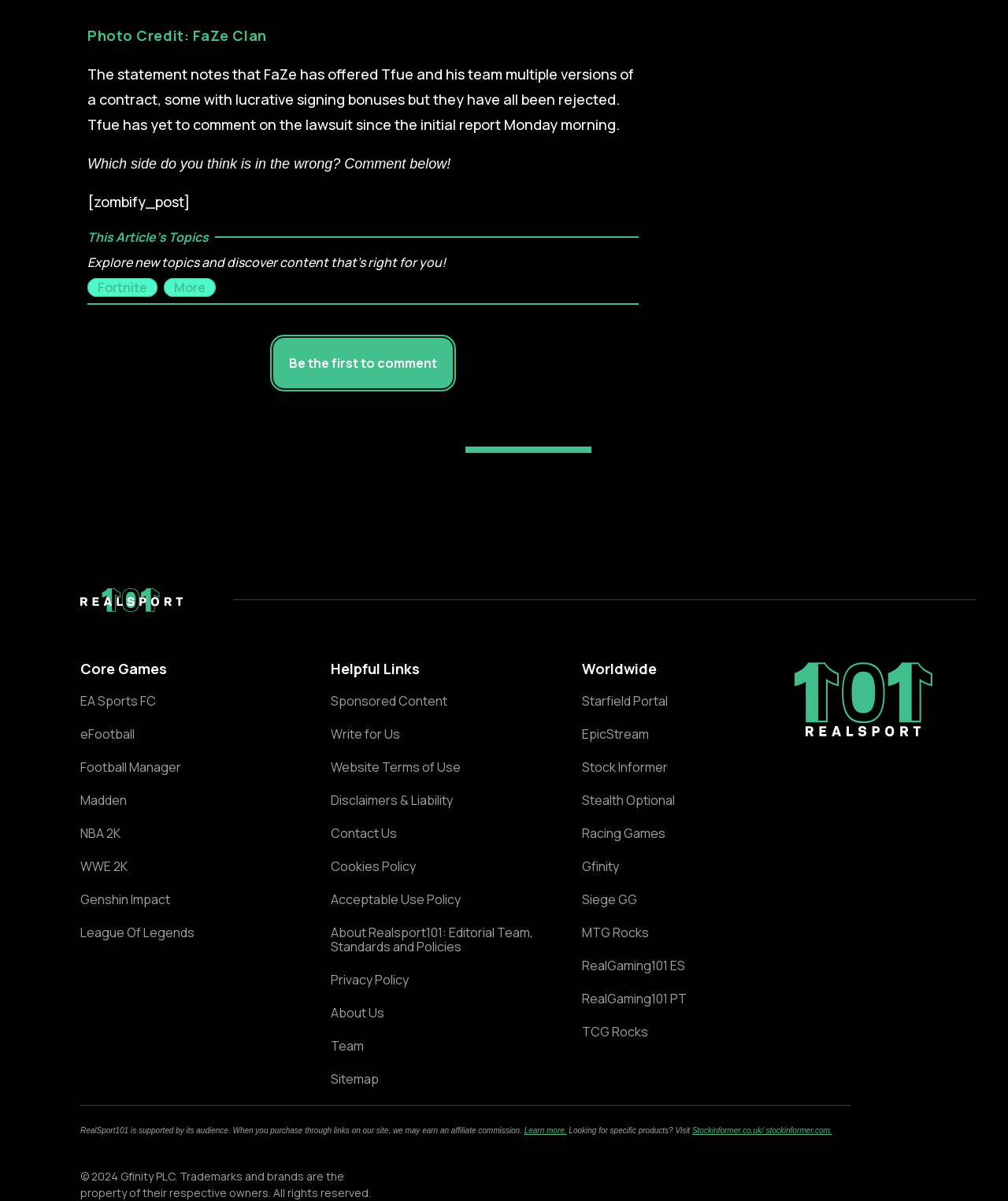Find the bounding box coordinates for the element described here: "Ryan Sayre".

None